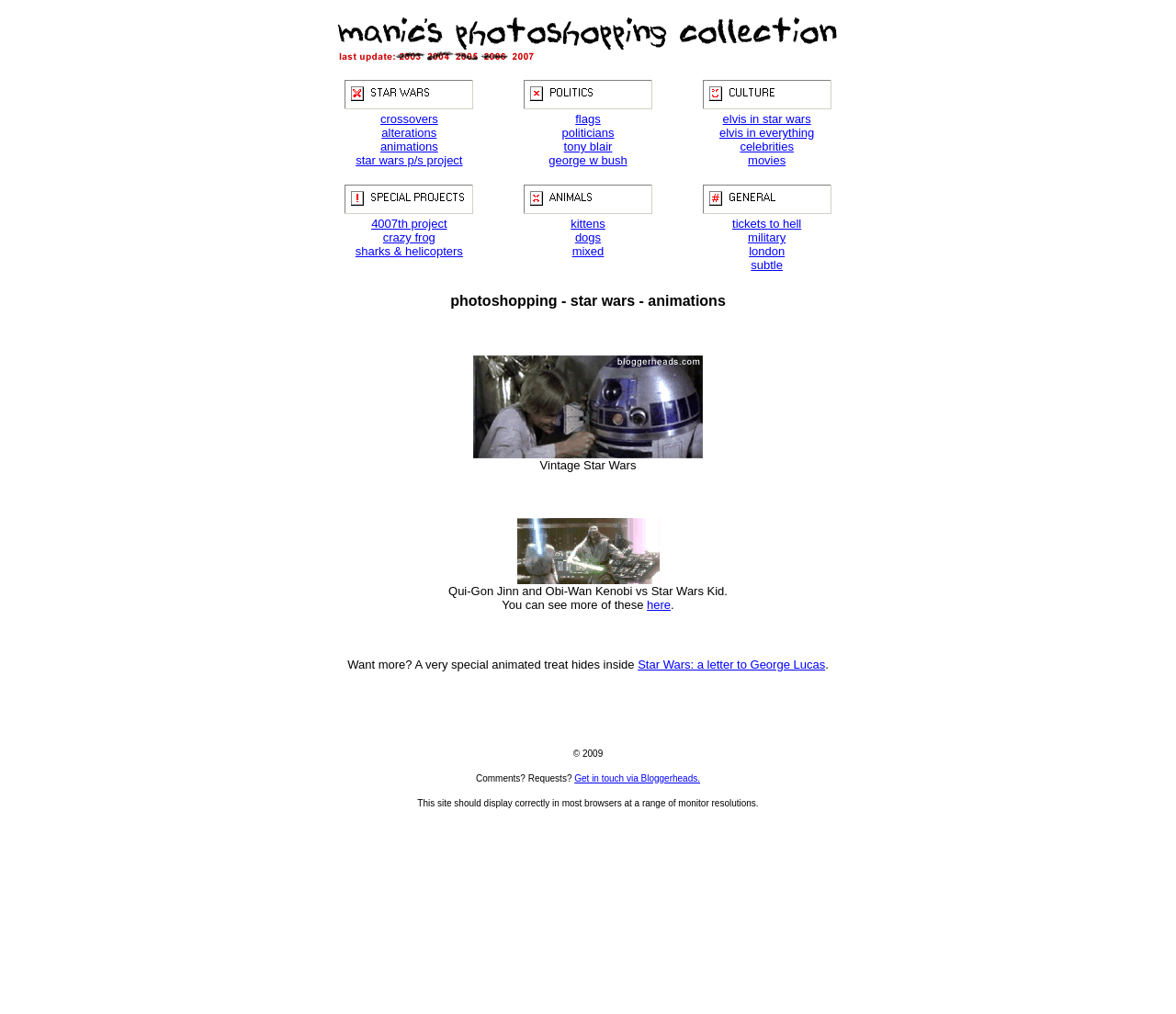What is the copyright year mentioned at the bottom of the webpage?
Based on the image, give a concise answer in the form of a single word or short phrase.

2009